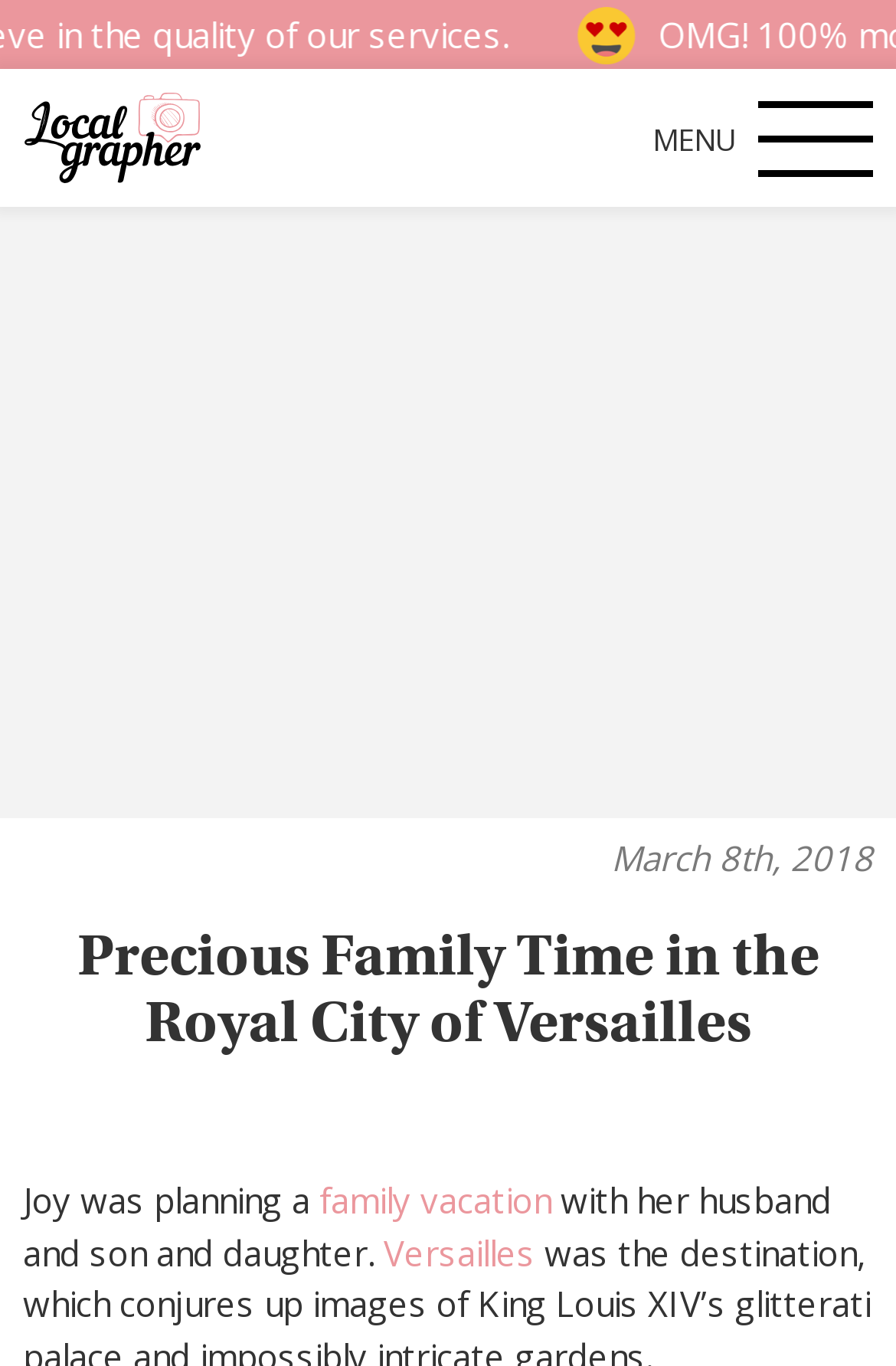Determine the main headline from the webpage and extract its text.

Precious Family Time in the Royal City of Versailles